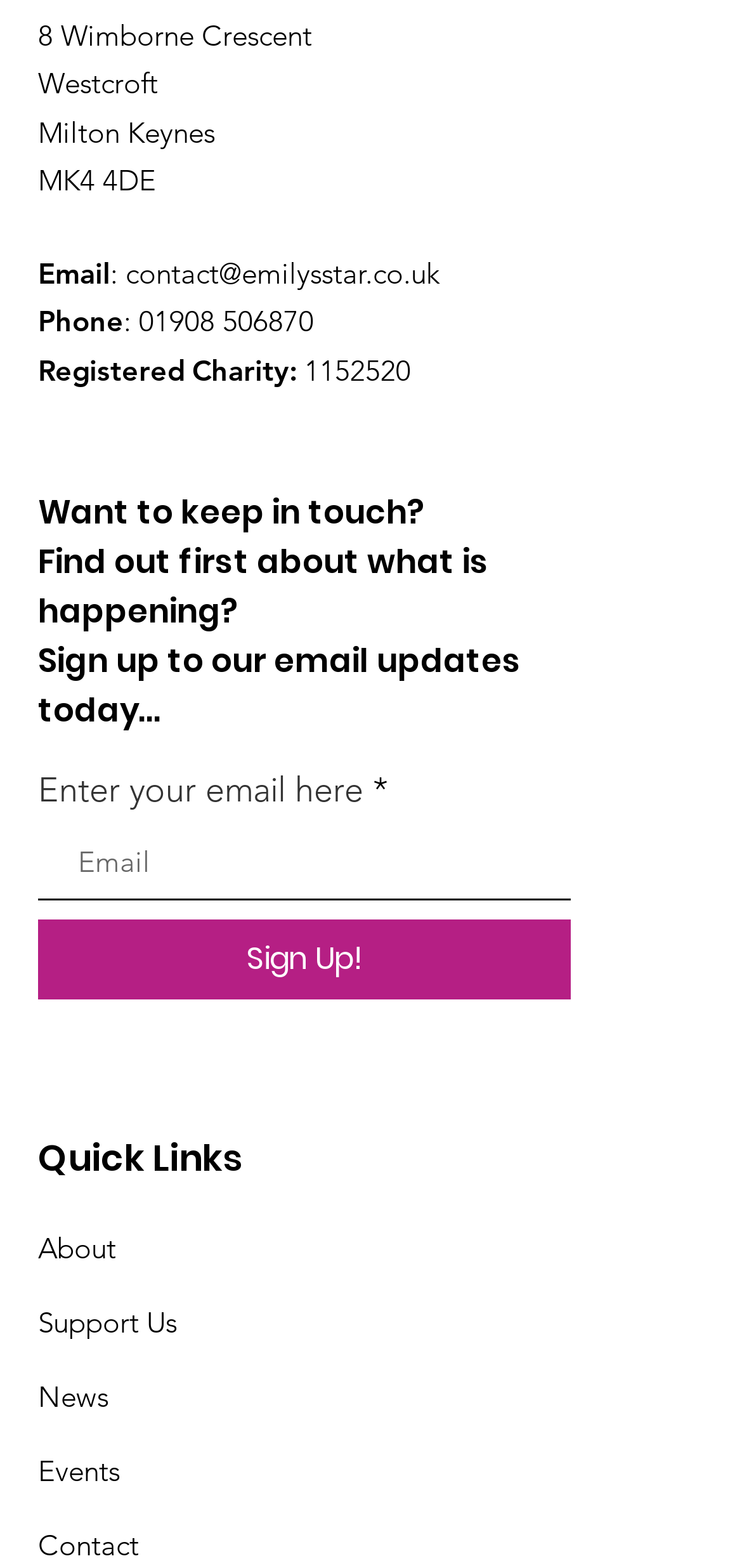Please locate the bounding box coordinates of the element that should be clicked to complete the given instruction: "Sign up for email updates".

[0.051, 0.587, 0.769, 0.638]